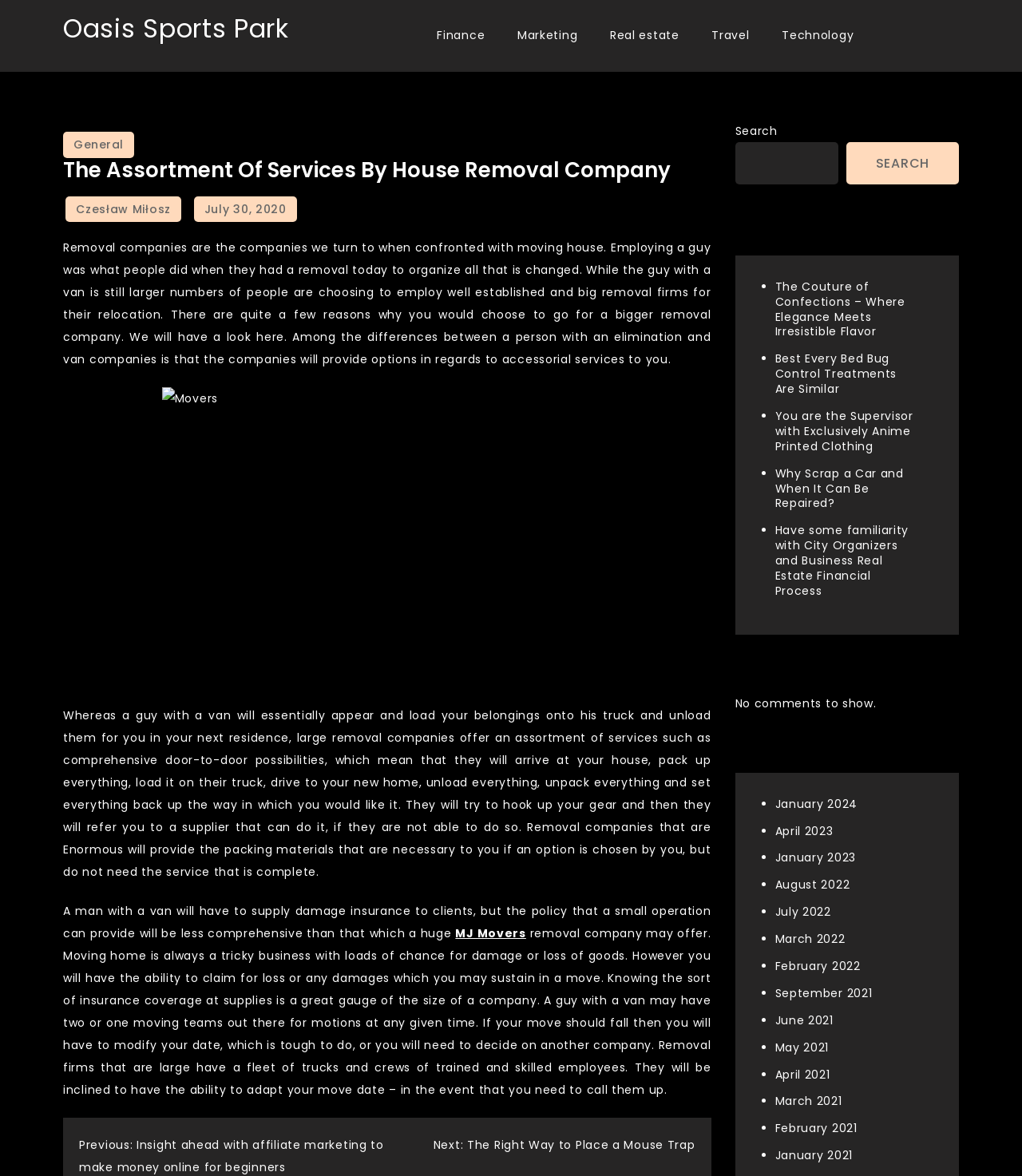Locate the coordinates of the bounding box for the clickable region that fulfills this instruction: "Search for something".

[0.828, 0.121, 0.938, 0.157]